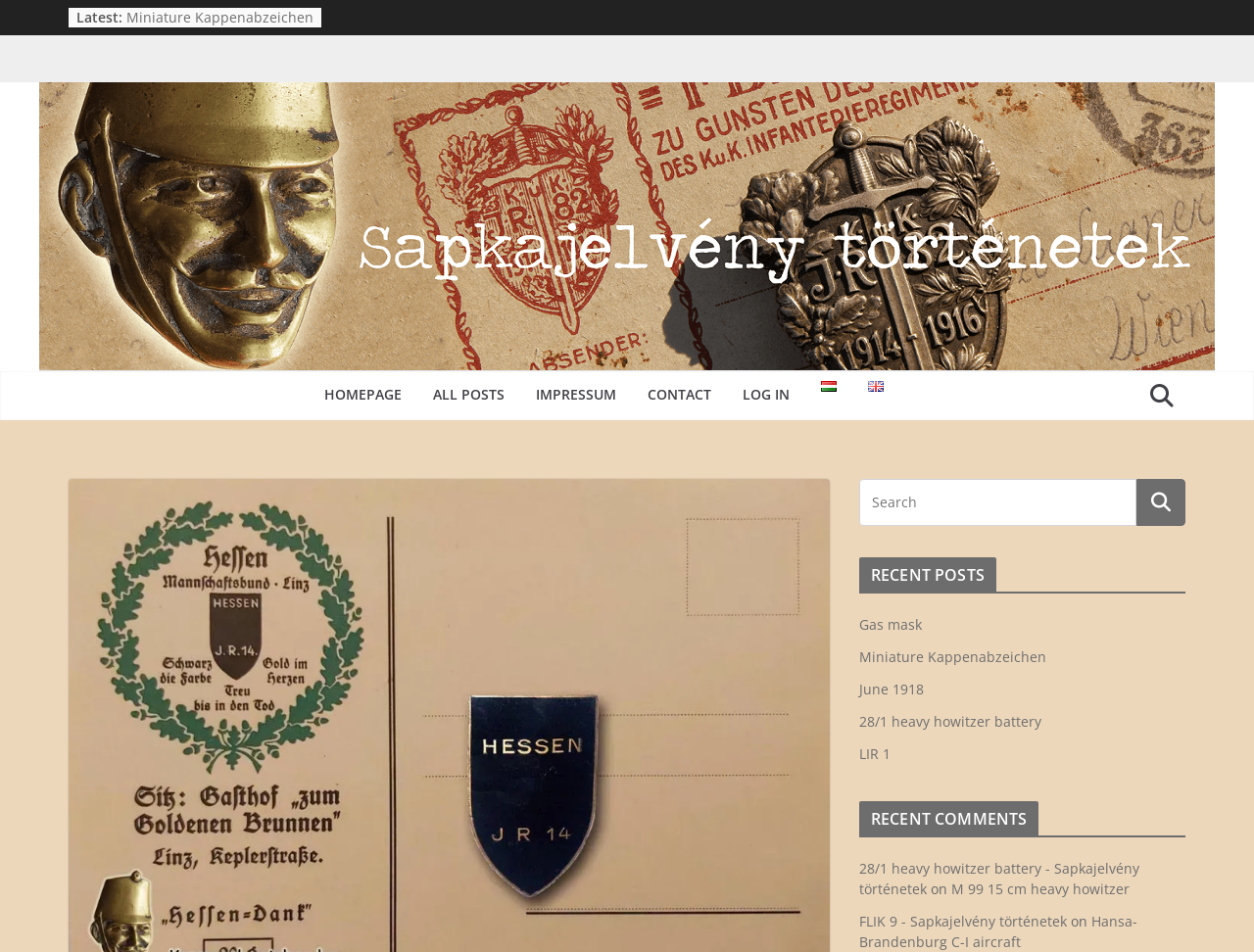Give a detailed account of the webpage's layout and content.

This webpage appears to be a blog or a historical website focused on military badges and history. At the top, there is a heading "Latest:" followed by a list of links to recent posts, including "Miniature Kappenabzeichen", "June 1918", "28/1 heavy howitzer battery", "LIR 1", and "Gas mask". 

To the left of the list, there is a large image that takes up most of the width of the page, with a caption "Sapkajelvény történetek". 

Below the list, there is a navigation menu with links to "HOMEPAGE", "ALL POSTS", "IMPRESSUM", "CONTACT", "LOG IN", and language options "Magyar" and "English", each accompanied by a small flag icon.

On the right side of the page, there is a search bar with a search button. Below the search bar, there are two sections: "RECENT POSTS" and "RECENT COMMENTS". The "RECENT POSTS" section lists links to recent posts, including "Gas mask", "Miniature Kappenabzeichen", "June 1918", "28/1 heavy howitzer battery", and "LIR 1". The "RECENT COMMENTS" section lists links to recent comments, including "28/1 heavy howitzer battery - Sapkajelvény történetek", "M 99 15 cm heavy howitzer", "FLIK 9 - Sapkajelvény történetek", and "Hansa-Brandenburg C-I aircraft".